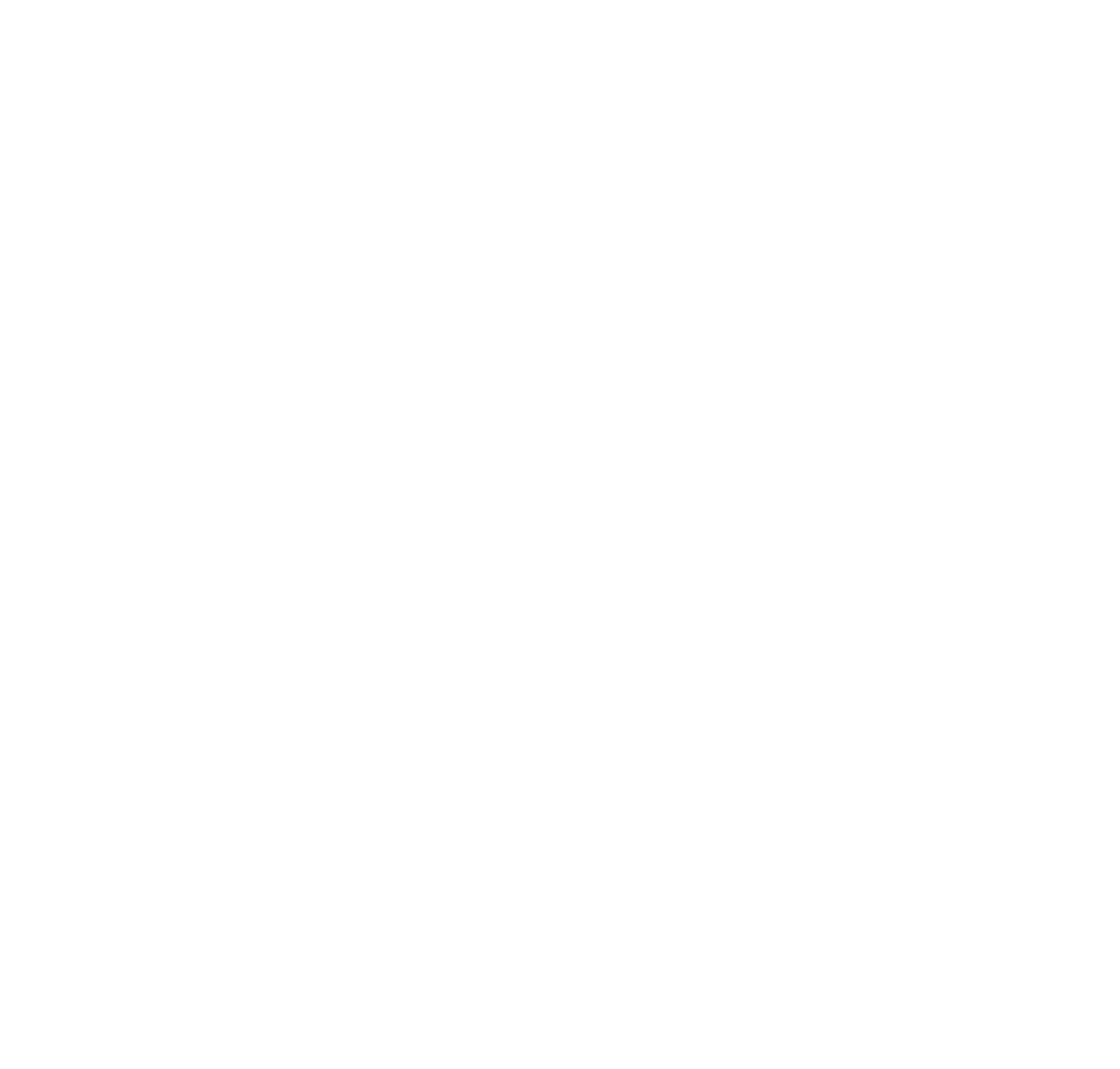Please provide a one-word or short phrase answer to the question:
What happens if a treasure hunter fails to comply with the conditions established by law?

Denied payment of reward